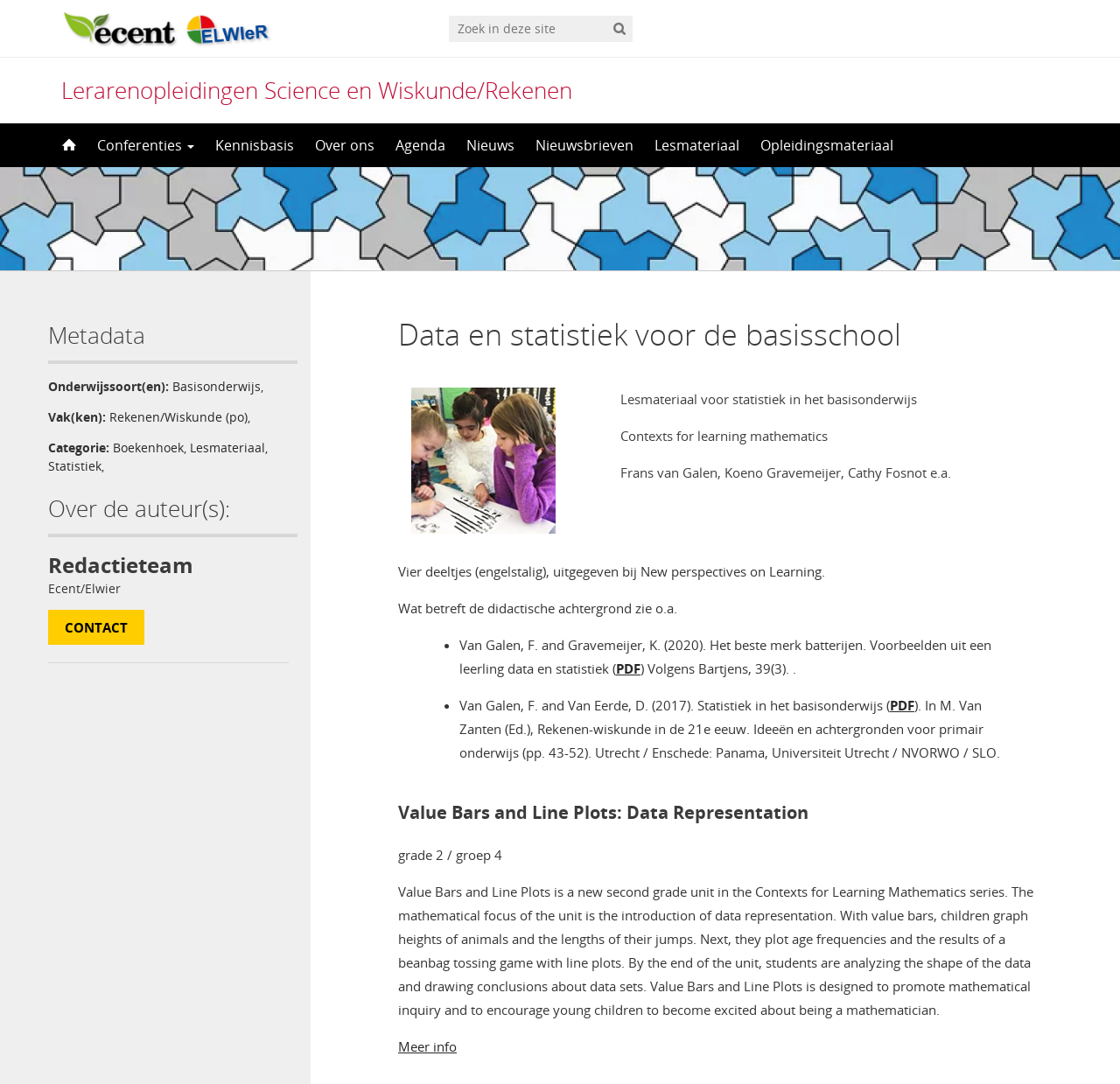Please determine the bounding box coordinates of the area that needs to be clicked to complete this task: 'Open search'. The coordinates must be four float numbers between 0 and 1, formatted as [left, top, right, bottom].

None